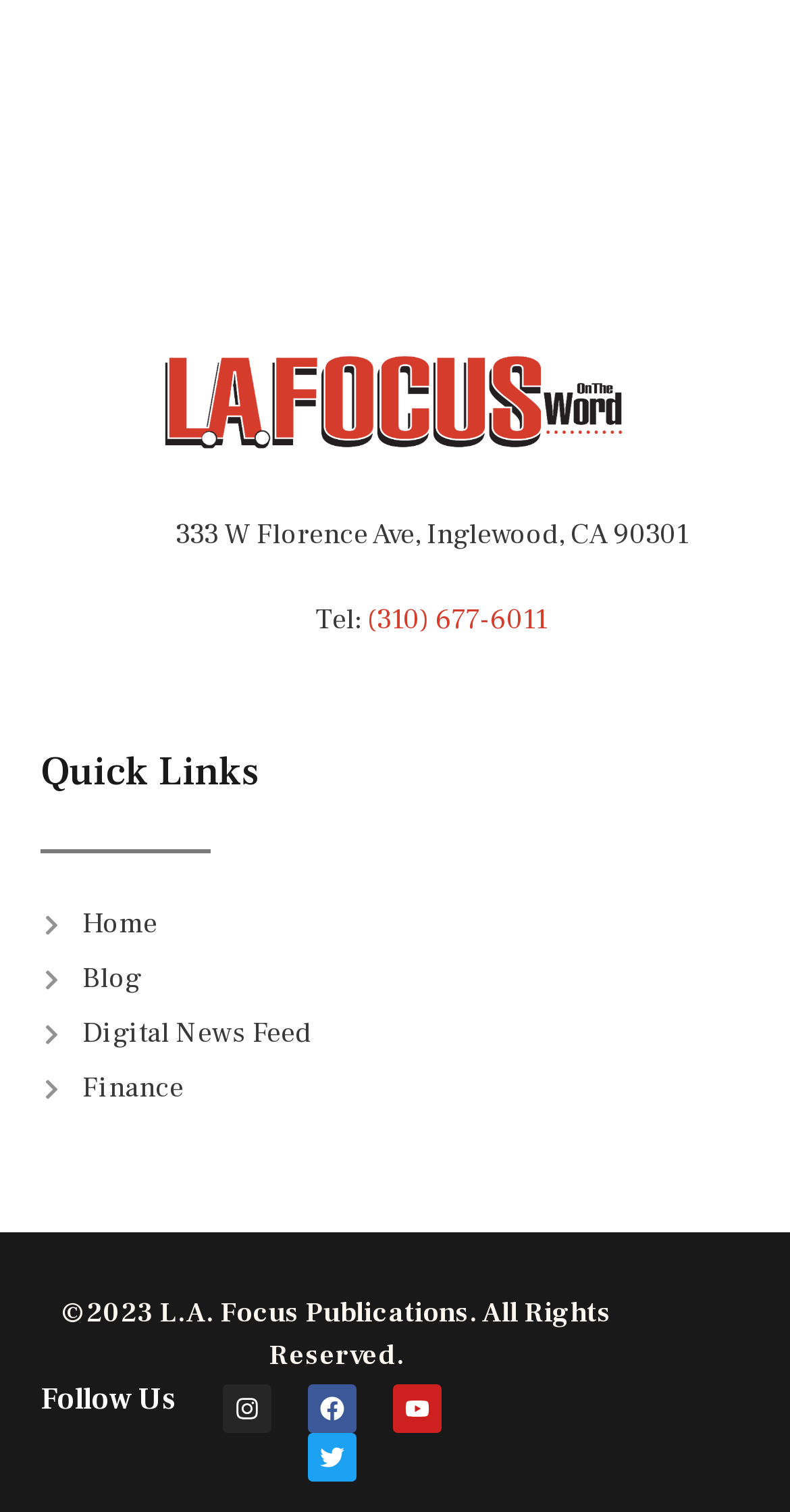What is the section title above the links 'Home', 'Blog', etc.?
Look at the screenshot and give a one-word or phrase answer.

Quick Links